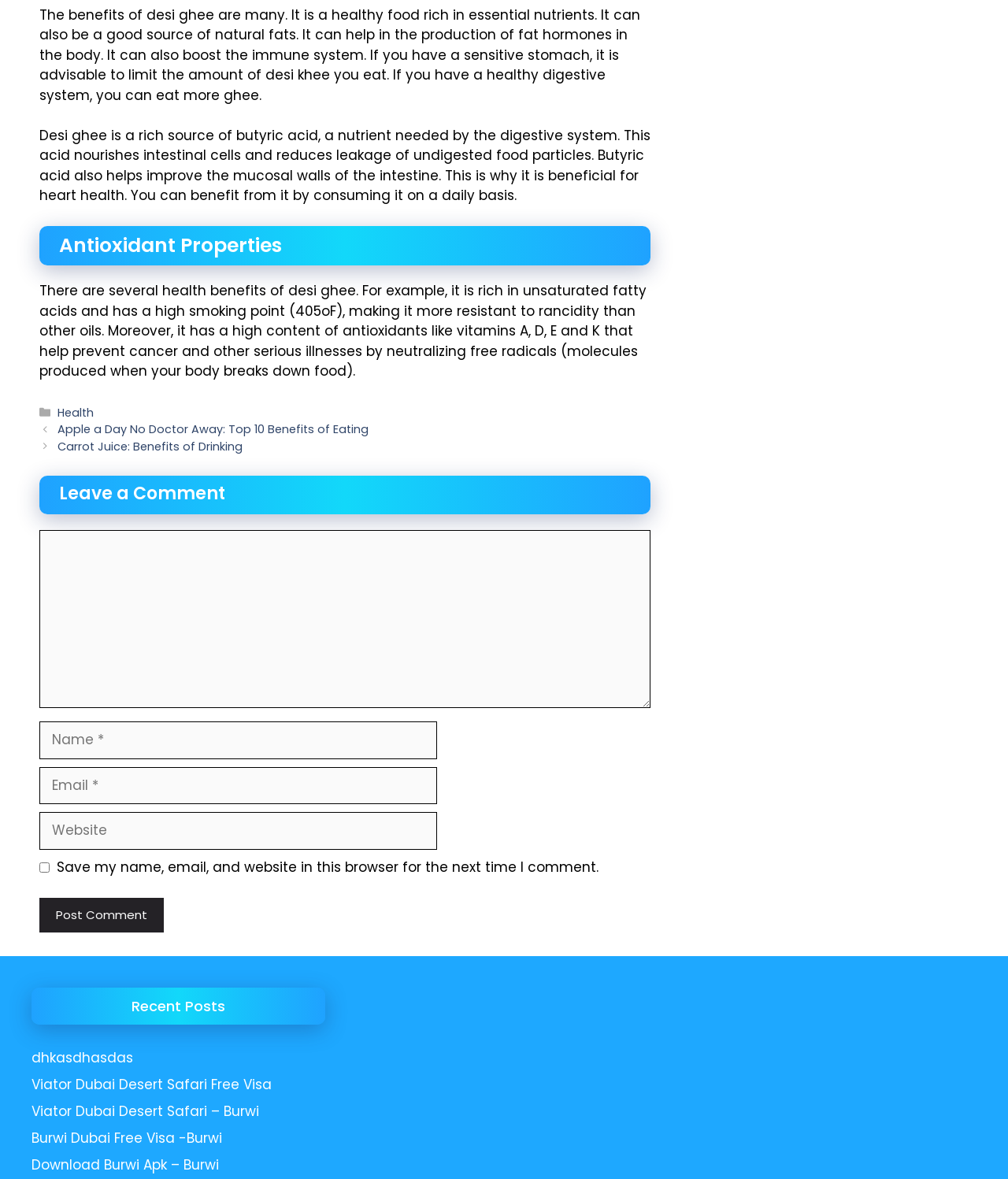Please find the bounding box coordinates of the section that needs to be clicked to achieve this instruction: "Read the 'Antioxidant Properties' section".

[0.039, 0.192, 0.645, 0.225]